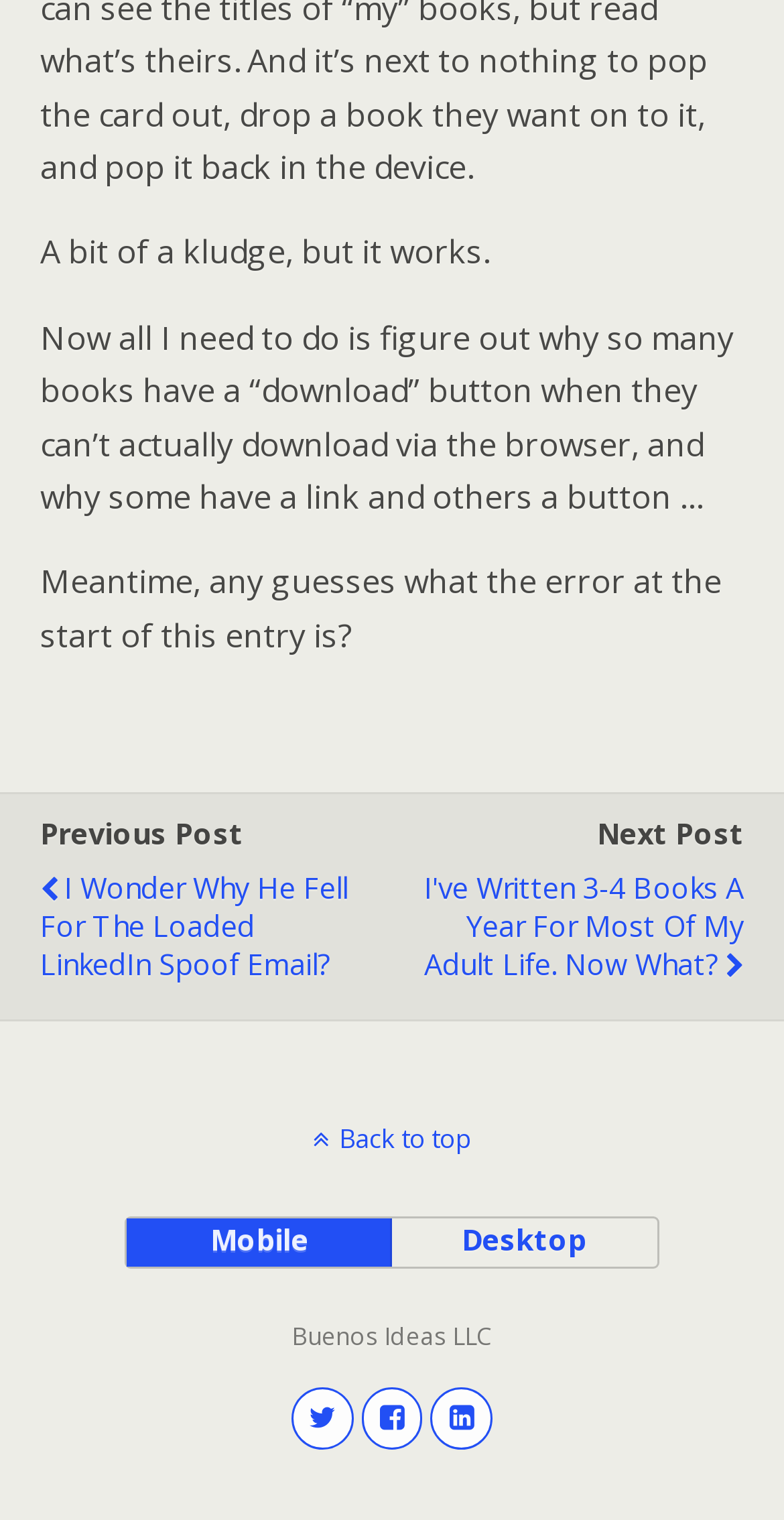Find the bounding box coordinates for the area that should be clicked to accomplish the instruction: "Click the 'Next Post' button".

[0.762, 0.536, 0.949, 0.561]